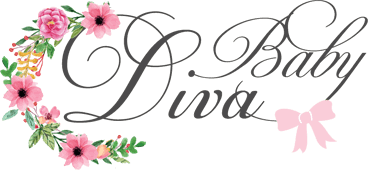What color is the bow in the logo?
Provide a detailed and well-explained answer to the question.

The caption specifically mentions that a soft pink bow enhances the overall aesthetic of the logo, highlighting the brand's focus on accessories for baby girls.